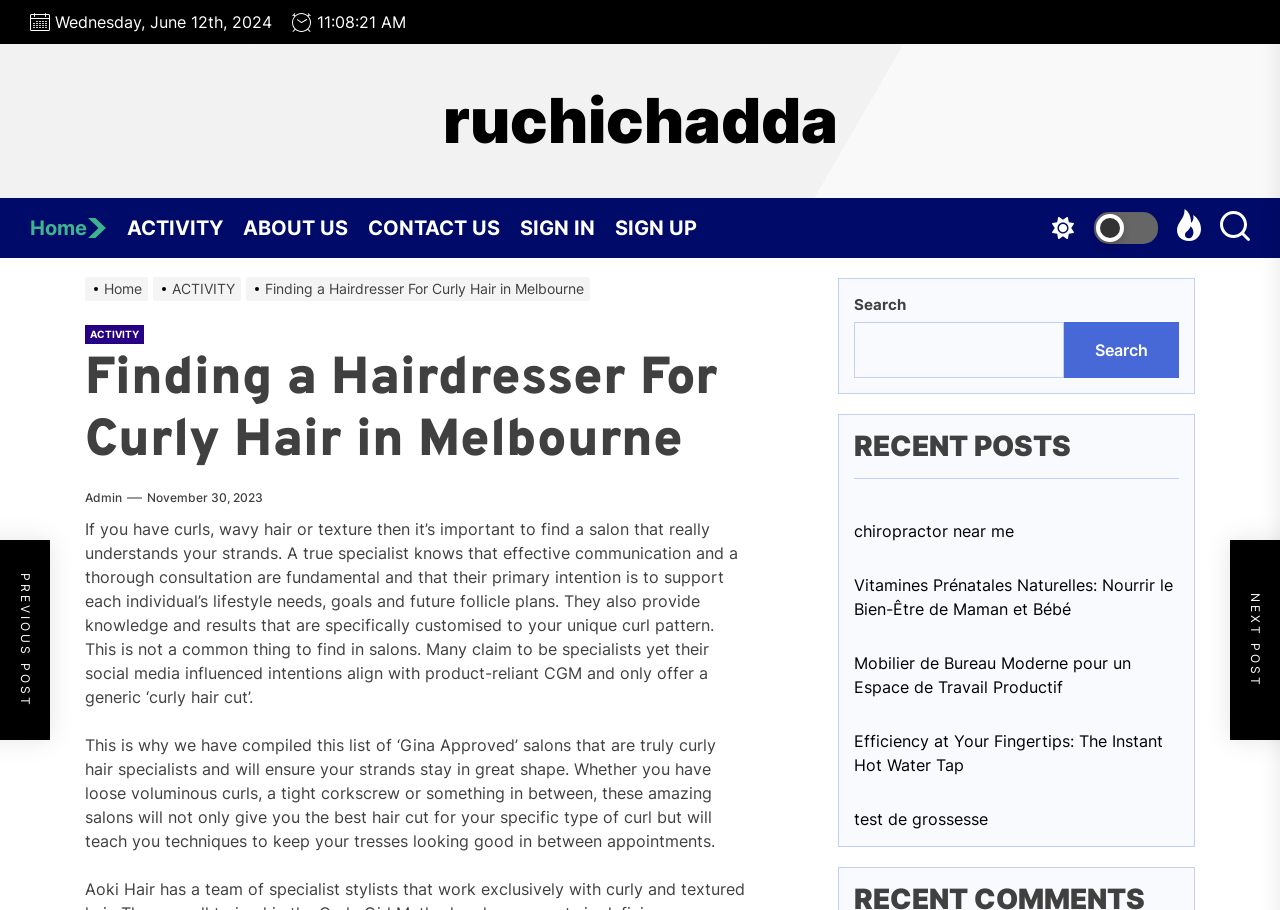What type of hair is the webpage focused on?
Give a detailed explanation using the information visible in the image.

The webpage is focused on curly hair because the title 'Finding a Hairdresser For Curly Hair in Melbourne' and the text 'If you have curls, wavy hair or texture then it’s important to find a salon that really understands your strands.' indicate that the webpage is about finding a hairdresser for people with curly hair.